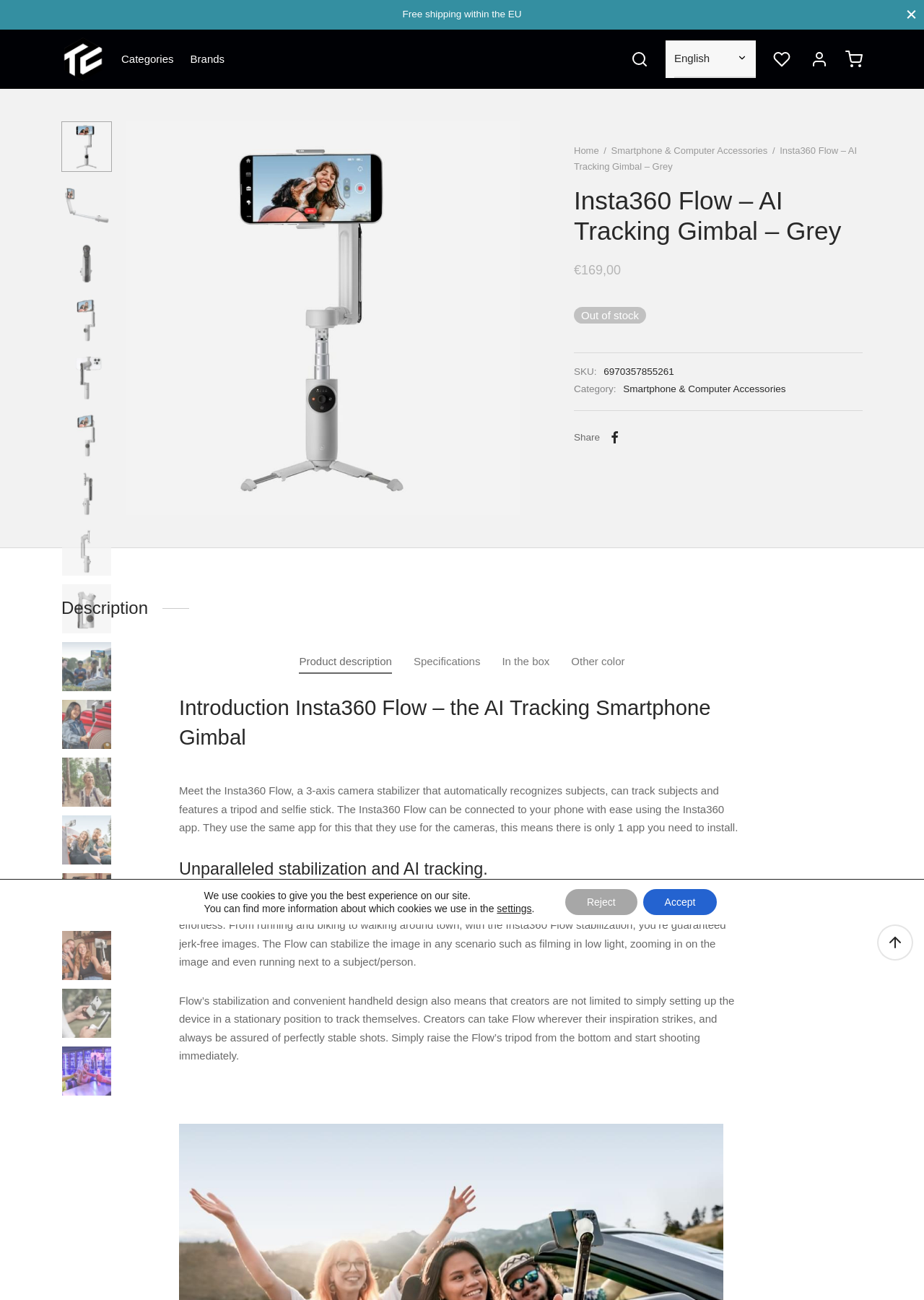Identify the bounding box coordinates of the section to be clicked to complete the task described by the following instruction: "View product description". The coordinates should be four float numbers between 0 and 1, formatted as [left, top, right, bottom].

[0.324, 0.499, 0.424, 0.518]